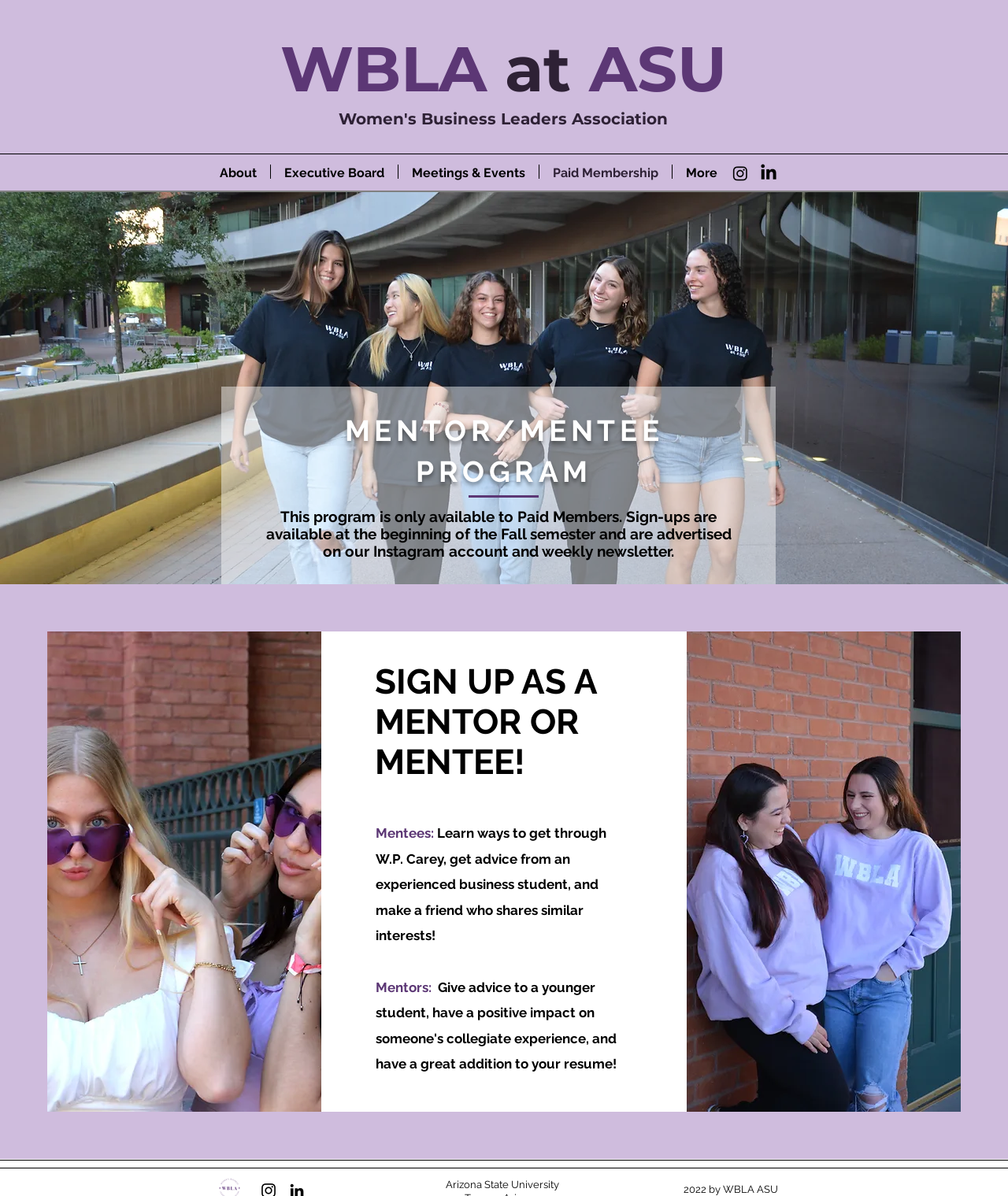Detail the webpage's structure and highlights in your description.

The webpage is about the Mentor/Mentee Program of the Women's Business Leaders Association (WBLA) at Arizona State University (ASU). At the top, there is a heading "WBLA at ASU" followed by a larger heading "Women's Business Leaders Association" which is also a link. 

To the right of these headings, there is a navigation menu with links to "About", "Executive Board", "Meetings & Events", "Paid Membership", and "More". Below this menu, there is a social bar with links to Instagram and LinkedIn, each accompanied by an image of the respective social media platform's logo.

The main content of the page is divided into sections. The first section has a heading "MENTOR/MENTEE PROGRAM" and a subheading that explains the program's availability and sign-up process. Below this, there is a call-to-action heading "SIGN UP AS A MENTOR OR MENTEE!".

The next section describes the benefits of being a mentee, with a heading "Mentees:" and a paragraph of text explaining the advantages. Below this, there is a section describing the role of mentors, with a heading "Mentors:". 

To the right of these sections, there is a large image, likely a photo related to the program. At the bottom of the page, there are two lines of text, one with the copyright information "2022 by WBLA ASU" and the other with the university's name "Arizona State University".